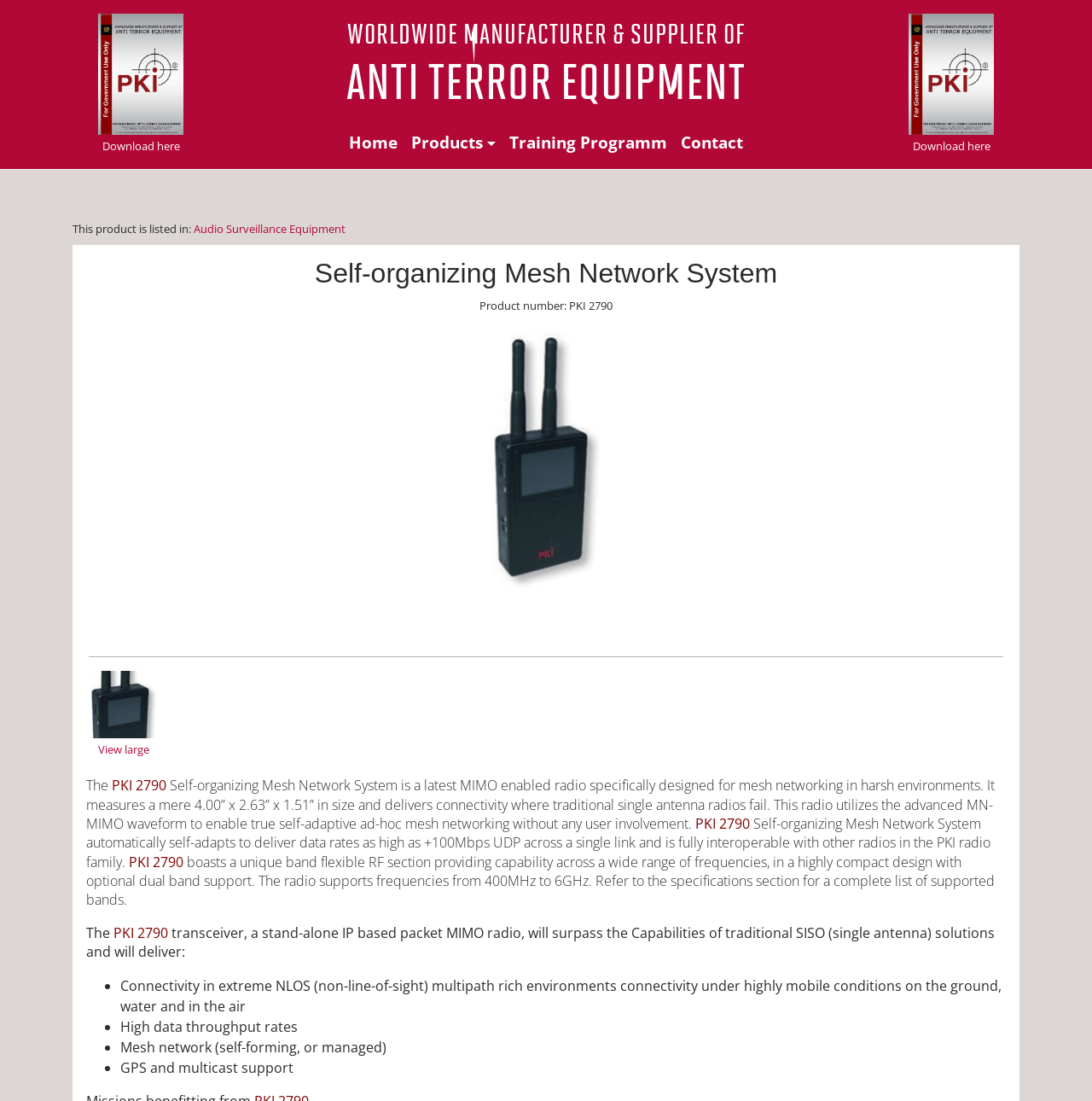Analyze and describe the webpage in a detailed narrative.

The webpage is about a product called "Self-organizing Mesh Network System" from PKI Electronic Intelligence. At the top, there is a heading that reads "WORLDWIDE MANUFACTURER & SUPPLIER OF ANTI TERROR EQUIPMENT". Below this heading, there is a navigation menu with links to "Home", "Products", "Training Programm", and "Contact".

On the left side of the page, there are two "Download here" links, one above the other. To the right of these links, there is a section that describes the product. This section has a heading that reads "Self-organizing Mesh Network System" and a subheading that reads "Product number: PKI 2790". Below this, there is a thumbnail image of the product with a link to "View large" below it.

The product description is divided into several paragraphs. The first paragraph explains that the Self-organizing Mesh Network System is a latest MIMO enabled radio designed for mesh networking in harsh environments. The second paragraph describes its capabilities, including delivering data rates as high as +100Mbps UDP across a single link. The third paragraph explains its band flexible RF section, which provides capability across a wide range of frequencies.

The product description also includes a list of features, marked with bullet points. These features include connectivity in extreme NLOS environments, high data throughput rates, mesh network support, and GPS and multicast support.